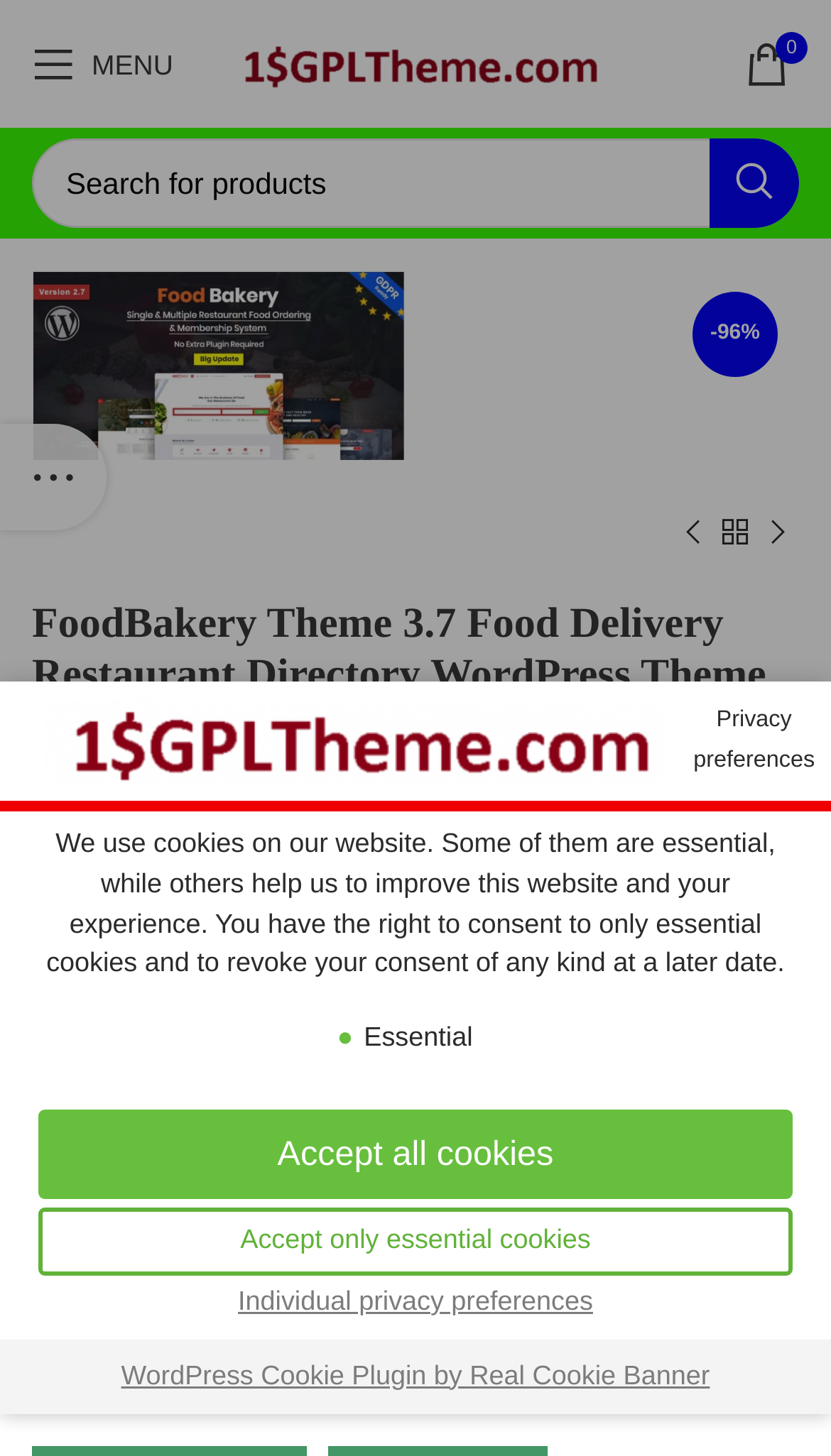How many buttons are there in the privacy preferences dialog?
We need a detailed and exhaustive answer to the question. Please elaborate.

In the privacy preferences dialog, there are three buttons: 'Accept all cookies', 'Accept only essential cookies', and 'Individual privacy preferences'.